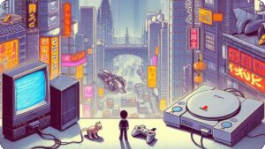What type of console is shown in the image?
Answer the question with just one word or phrase using the image.

PlayStation